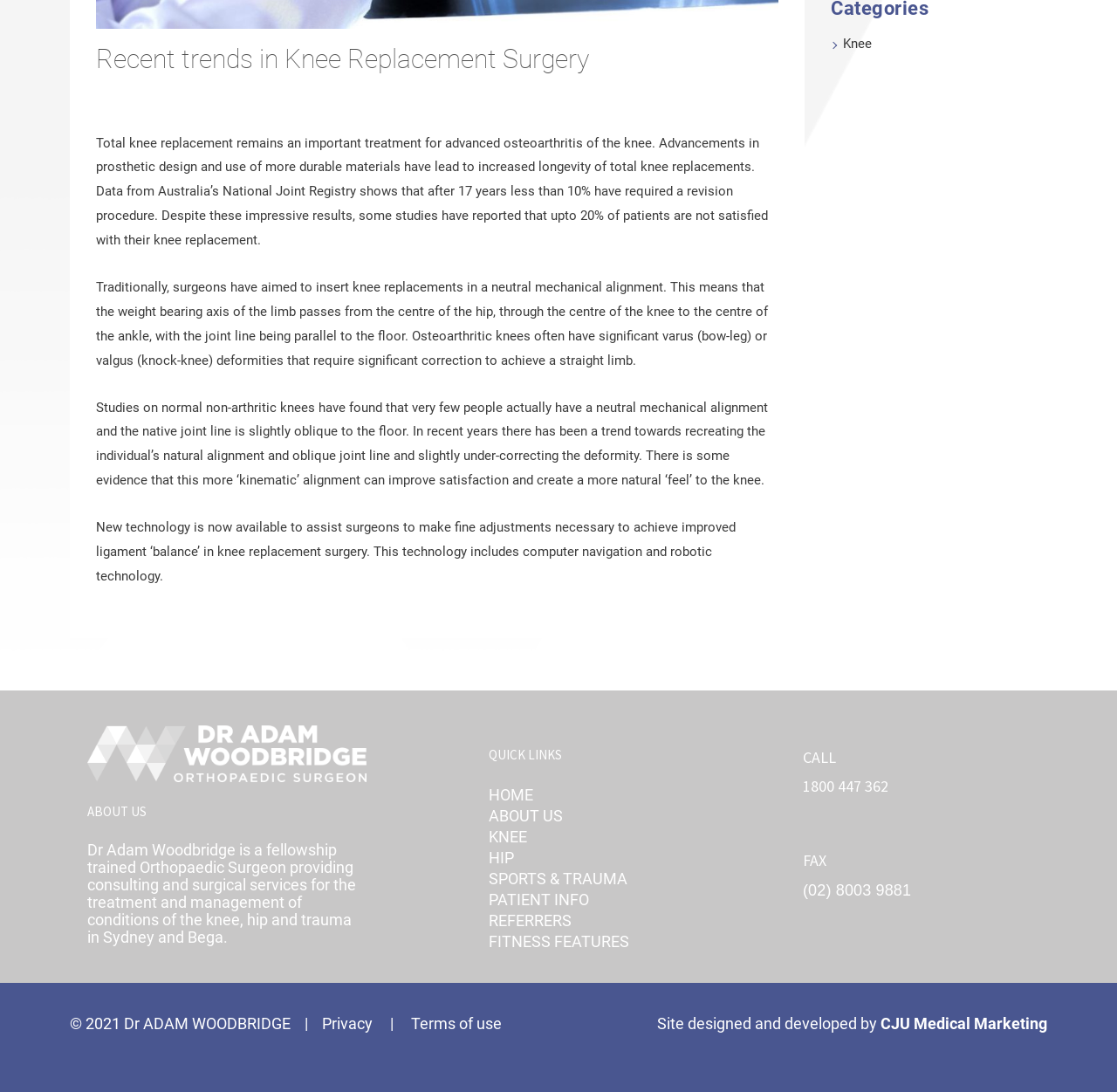Determine the bounding box coordinates (top-left x, top-left y, bottom-right x, bottom-right y) of the UI element described in the following text: Terms of use

[0.368, 0.929, 0.449, 0.945]